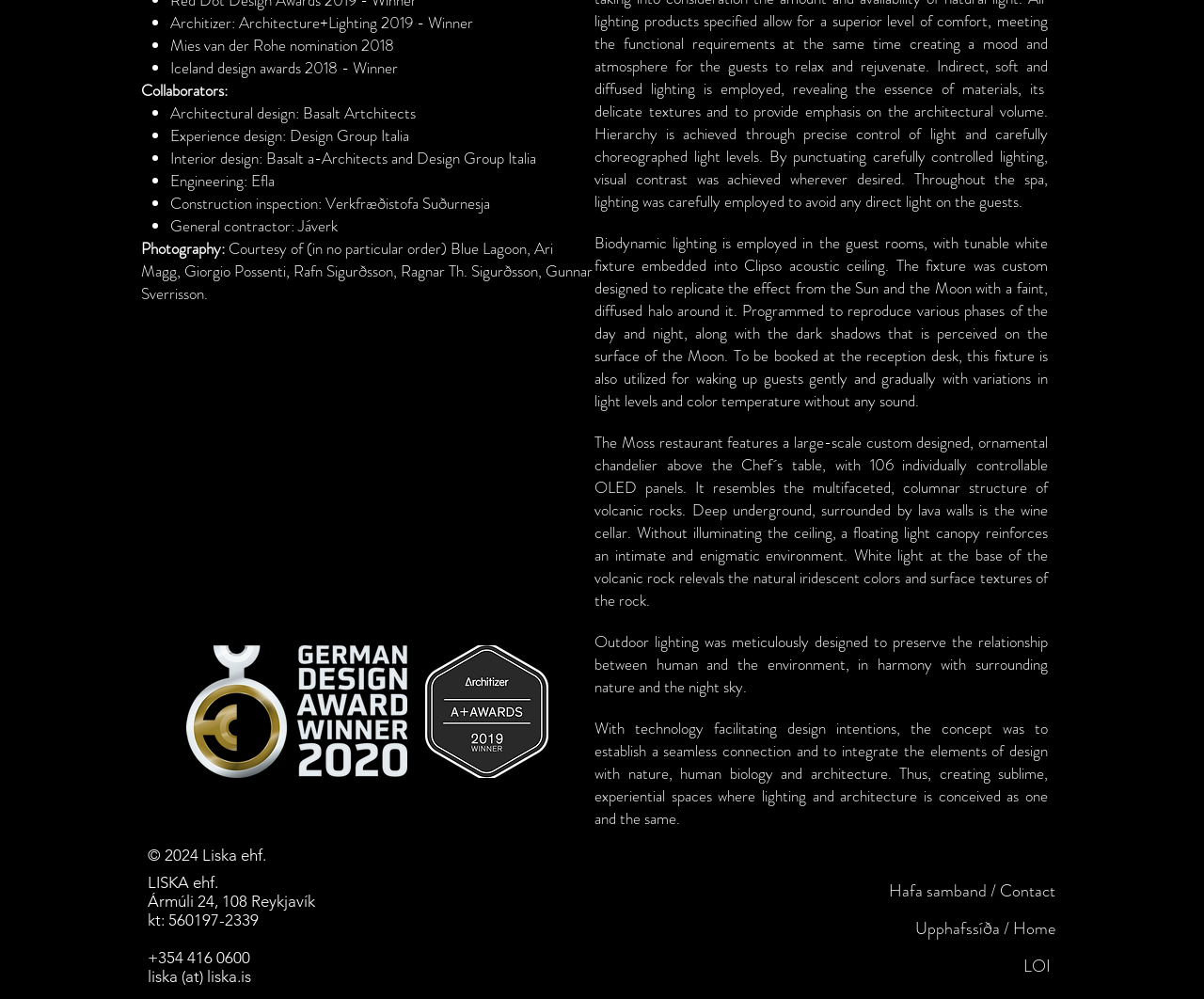Answer this question in one word or a short phrase: What is the name of the restaurant mentioned?

The Moss